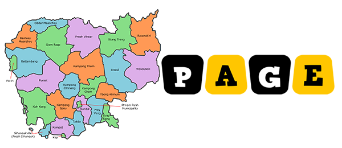Describe all the aspects of the image extensively.

The image features a colorful map of Cambodia, showcasing its various provinces in distinct shades of purple, green, orange, and more. Each province is labeled, making it easy to identify different regions. To the right of the map, the word "PAGE" is artistically styled, with each letter displayed in a bold, black and yellow font. This combination of the map and text suggests a focus on informational content, likely related to Cambodia, as denoted by the map. The overall design invites viewers to engage with the geographic layout and cultural aspects of the region.